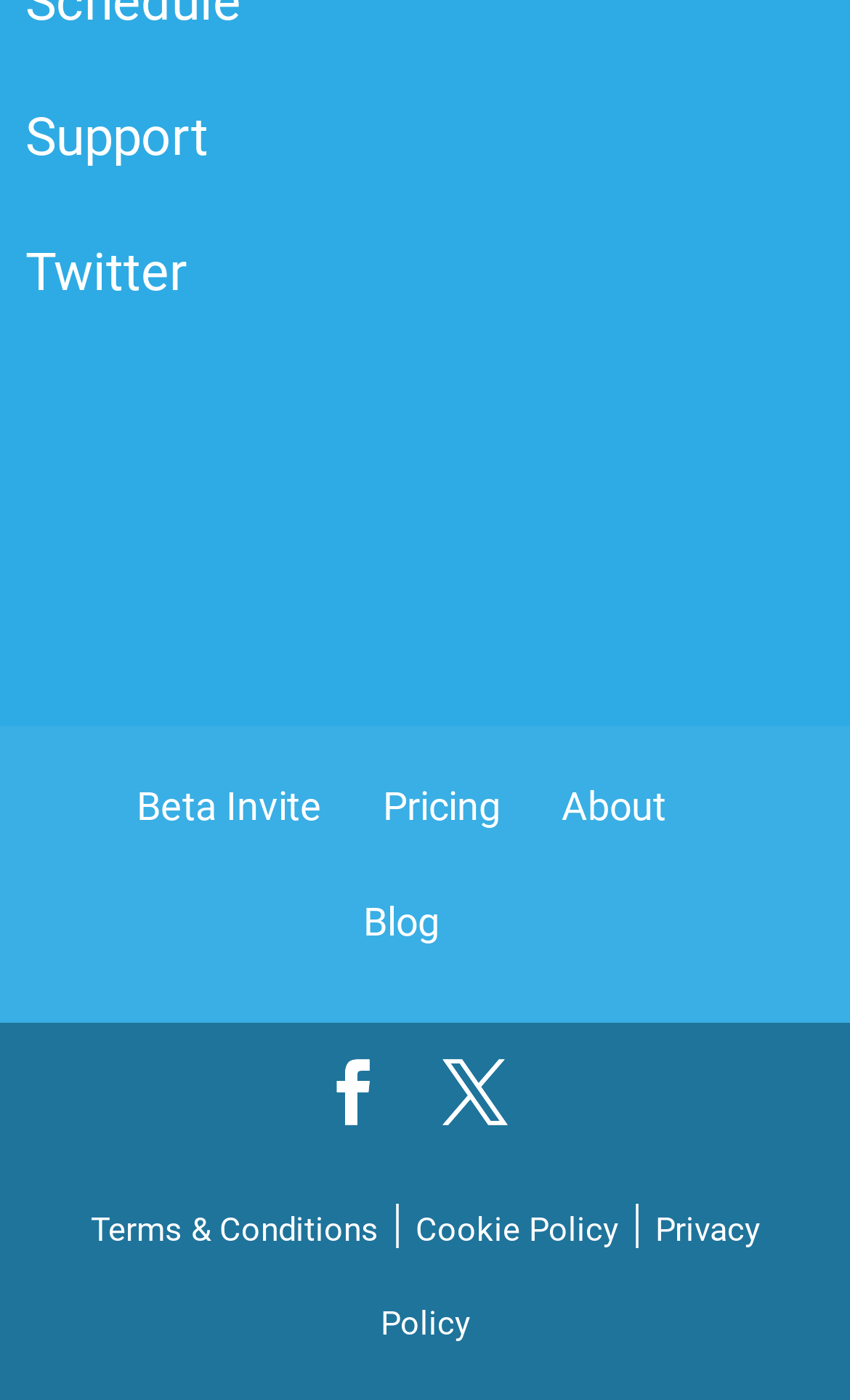Given the element description "Terms & Conditions" in the screenshot, predict the bounding box coordinates of that UI element.

[0.106, 0.865, 0.445, 0.893]